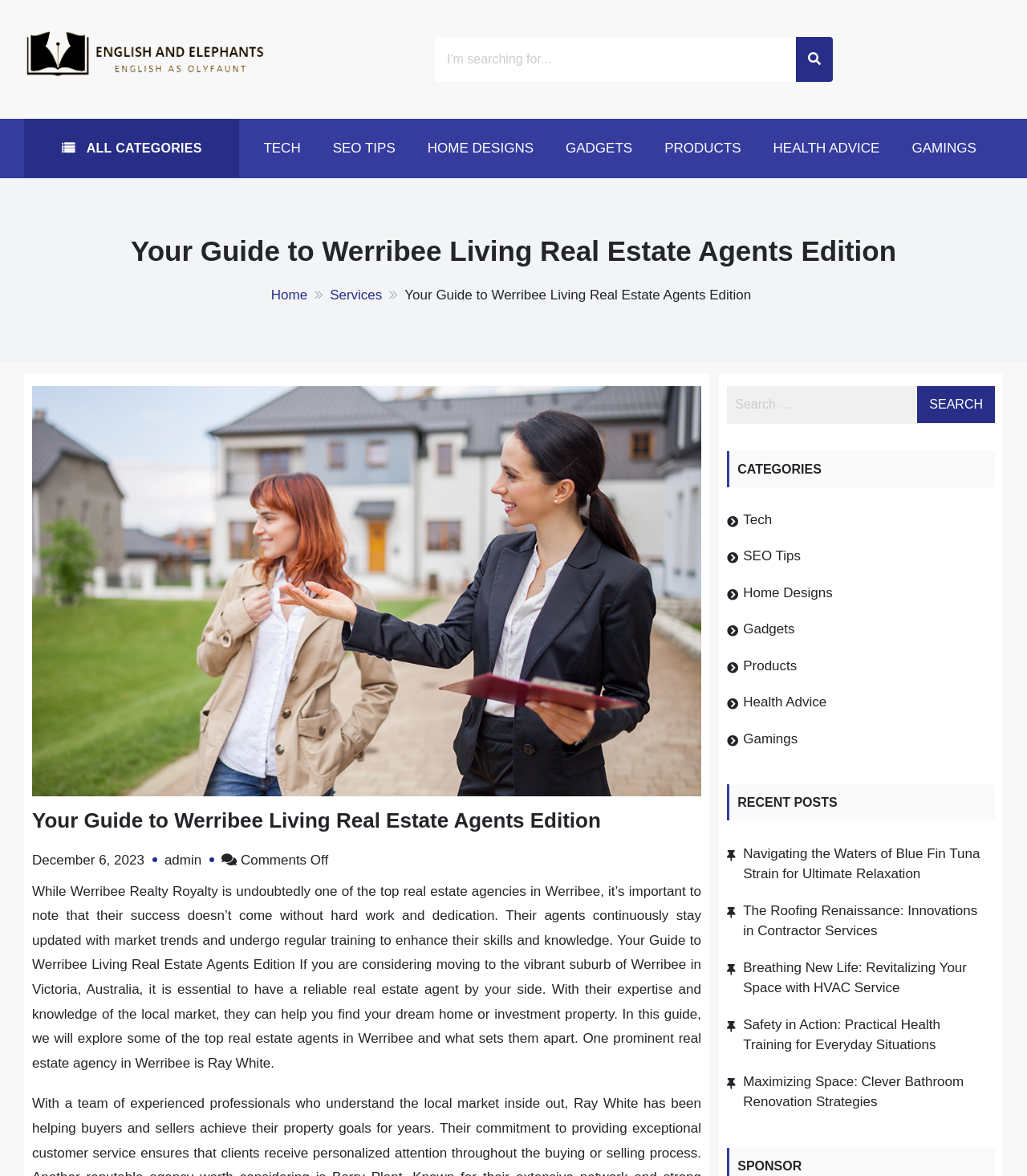Please identify the bounding box coordinates of the element on the webpage that should be clicked to follow this instruction: "Click on the link 'Your Guide to Werribee Living Real Estate Agents Edition'". The bounding box coordinates should be given as four float numbers between 0 and 1, formatted as [left, top, right, bottom].

[0.031, 0.688, 0.585, 0.708]